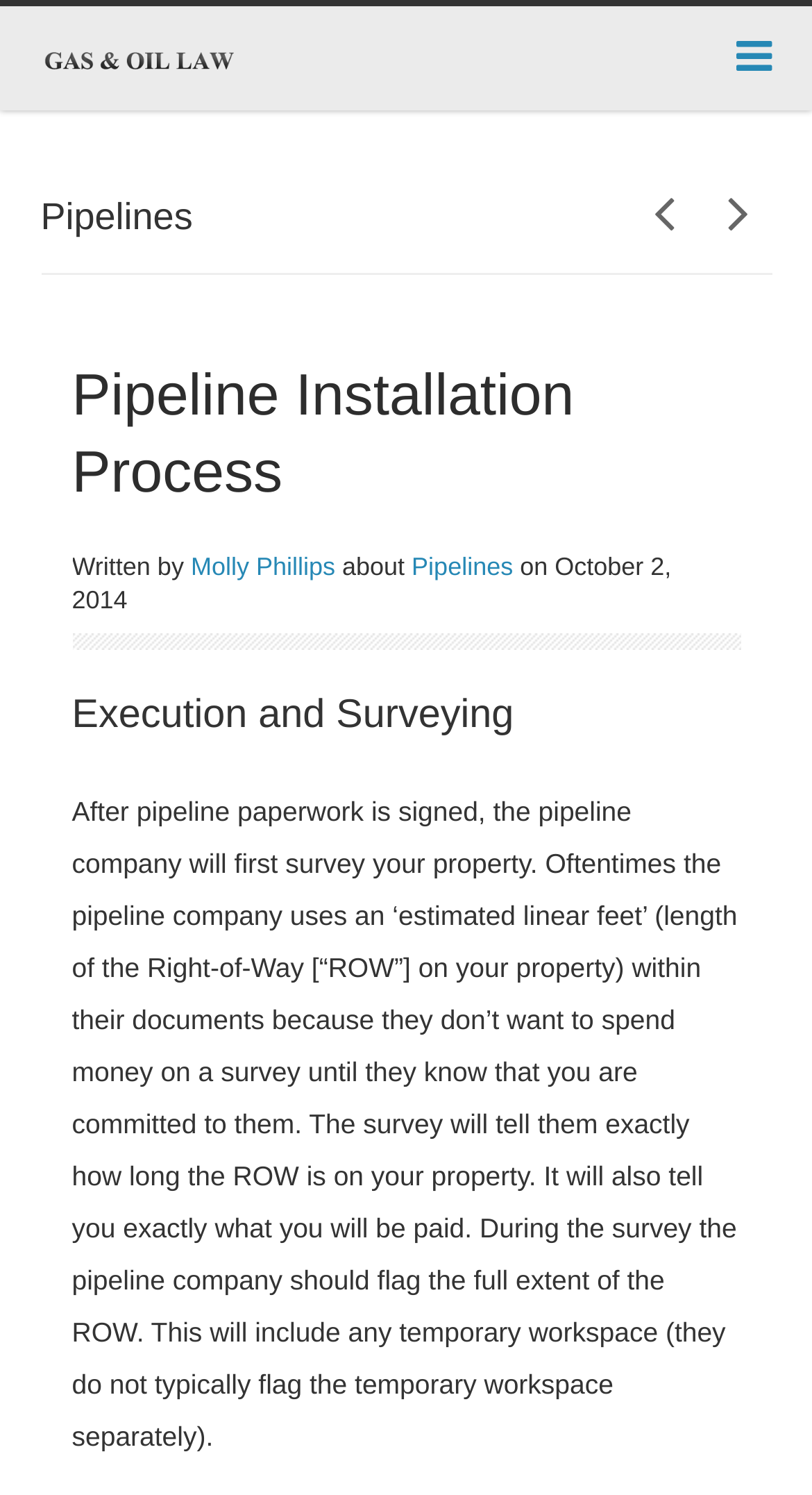Determine the bounding box for the UI element that matches this description: "Pipeline Installation Process".

[0.088, 0.243, 0.707, 0.337]